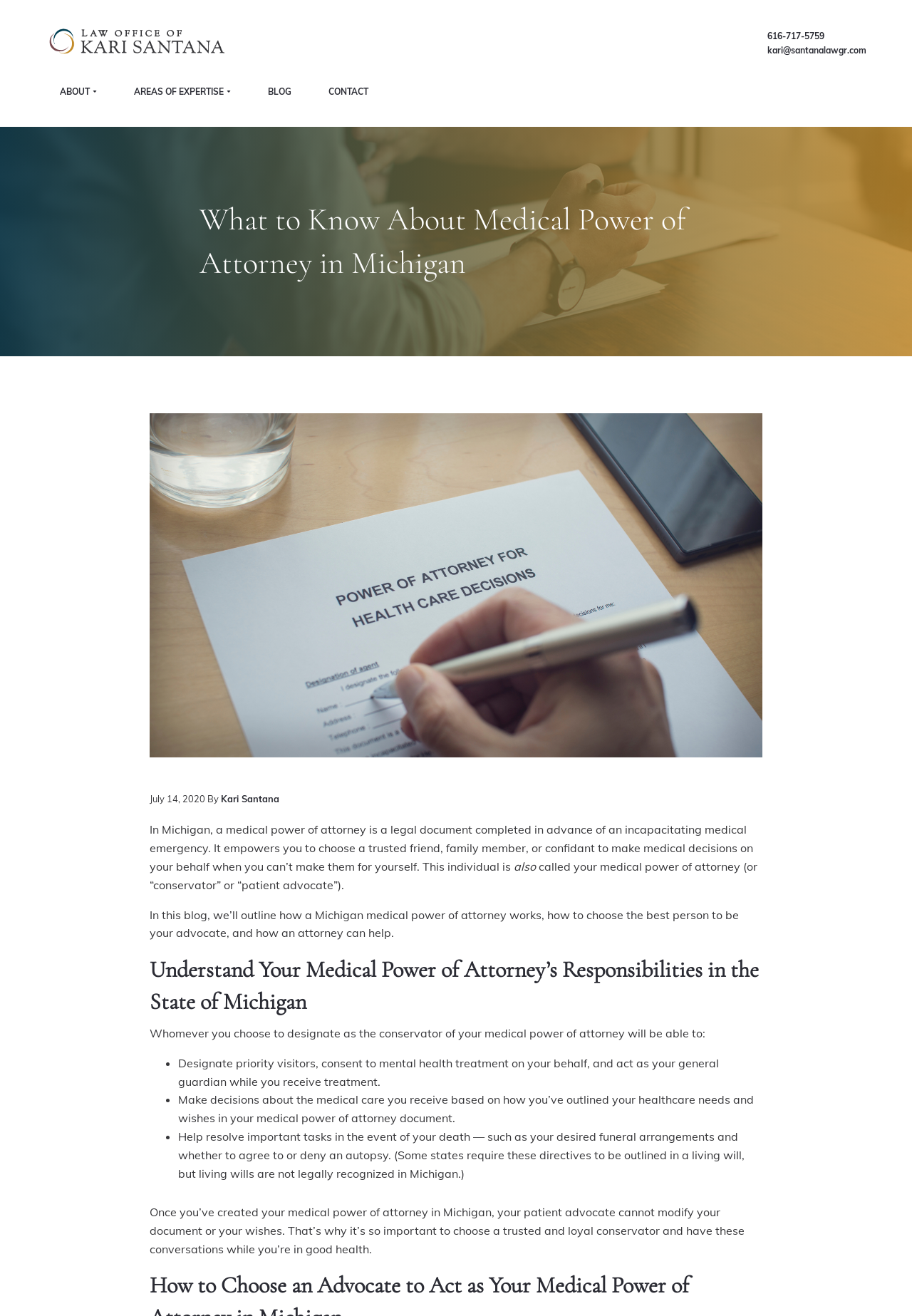What is the date of the blog post about medical power of attorney in Michigan?
Based on the screenshot, answer the question with a single word or phrase.

July 14, 2020